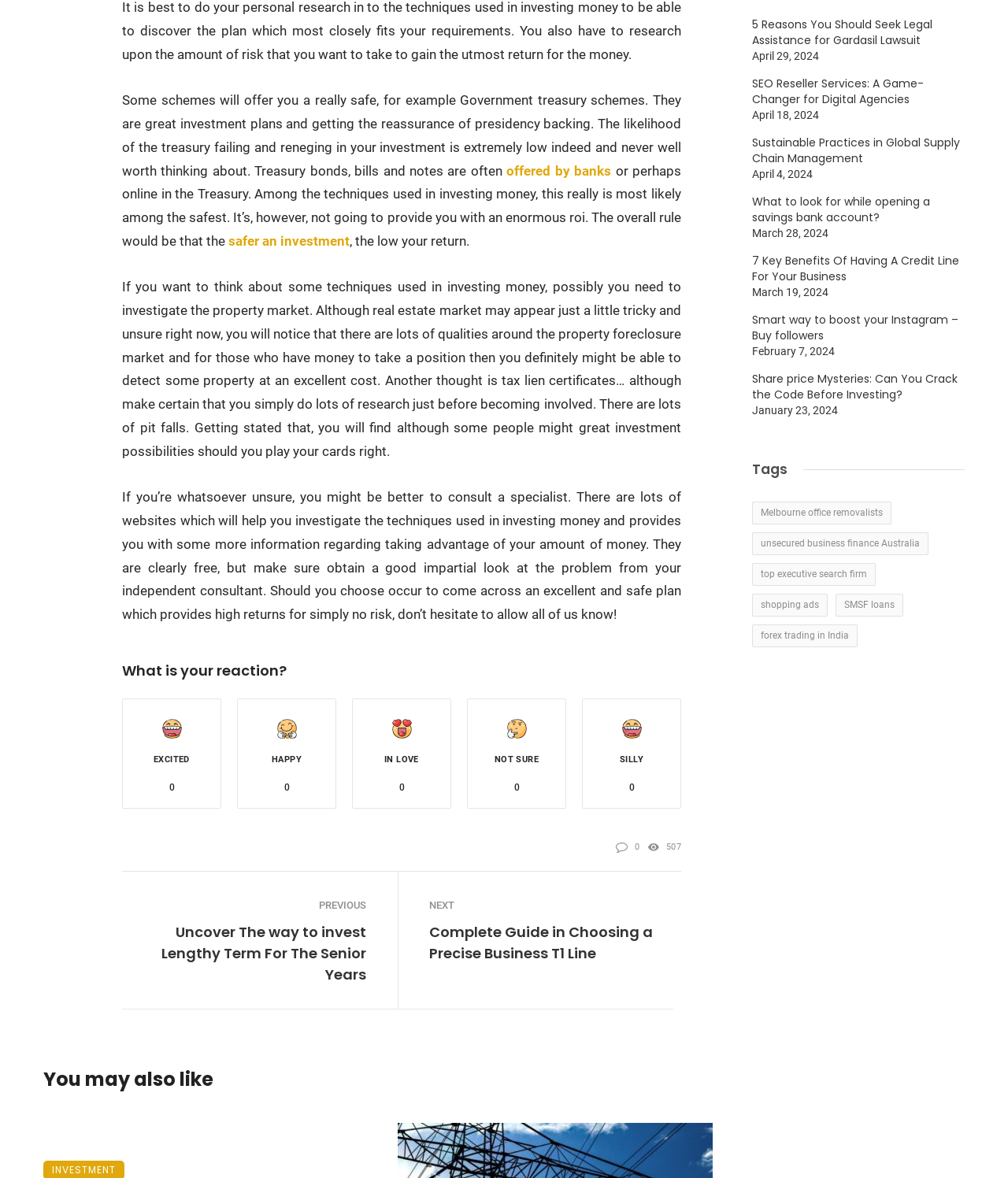Find the bounding box coordinates for the UI element that matches this description: "forex trading in India".

[0.746, 0.53, 0.851, 0.55]